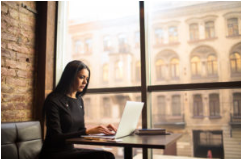Give an in-depth description of the image.

In this image, a woman is seated at a sleek table in a cozy, well-lit space, focused intently on her laptop. The backdrop features large windows, allowing natural light to pour in and illuminating the rustic charm of the exposed brick wall. The structure of the building across the street, visible through the windows, hints at an urban setting, characterized by tall buildings and elegant architectural details. This scene captures a moment of concentration and productivity, ideal for freelancers or remote workers seeking inspiration in a vibrant environment.